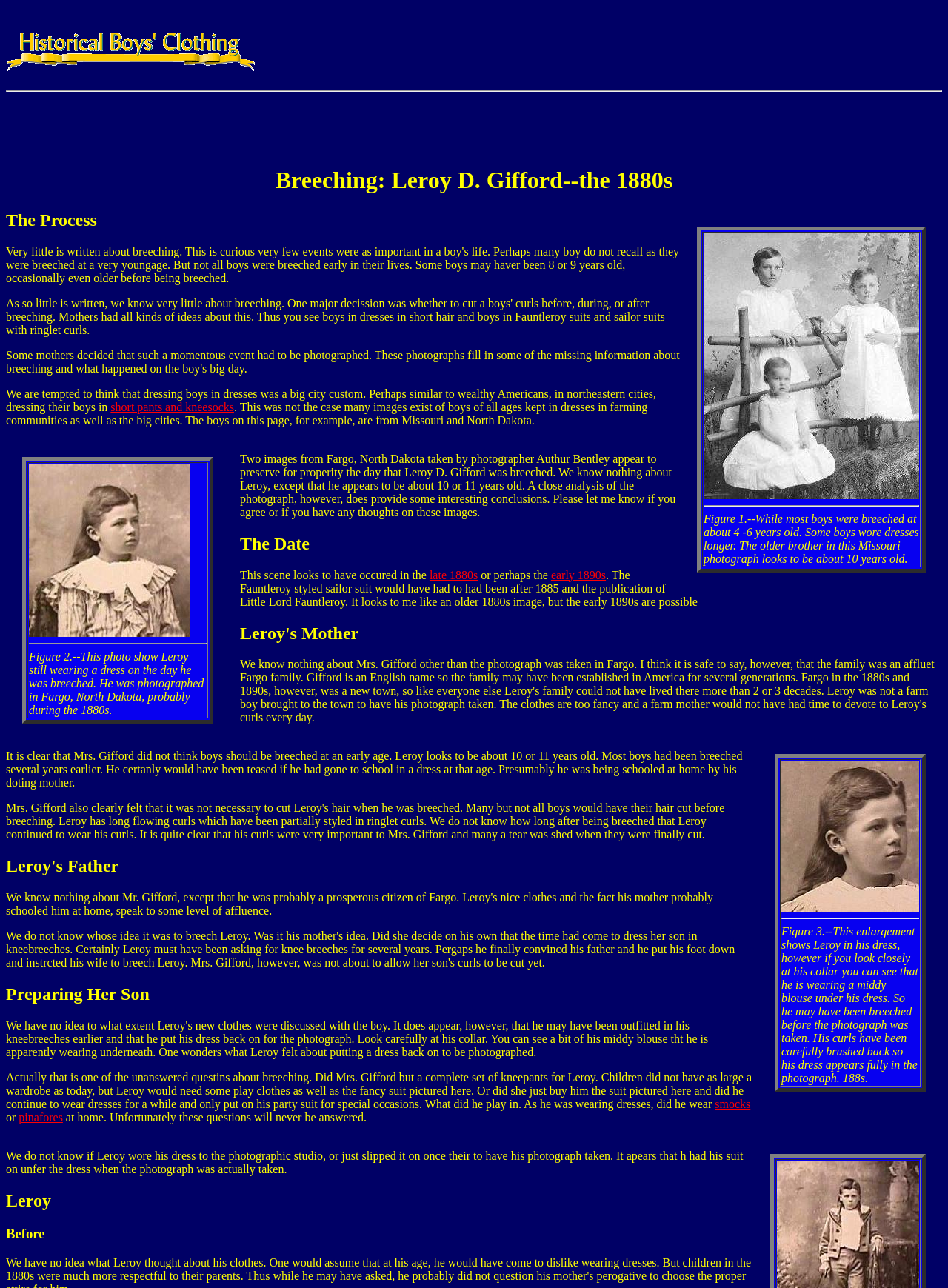Given the webpage screenshot, identify the bounding box of the UI element that matches this description: "short pants and kneesocks".

[0.117, 0.311, 0.247, 0.321]